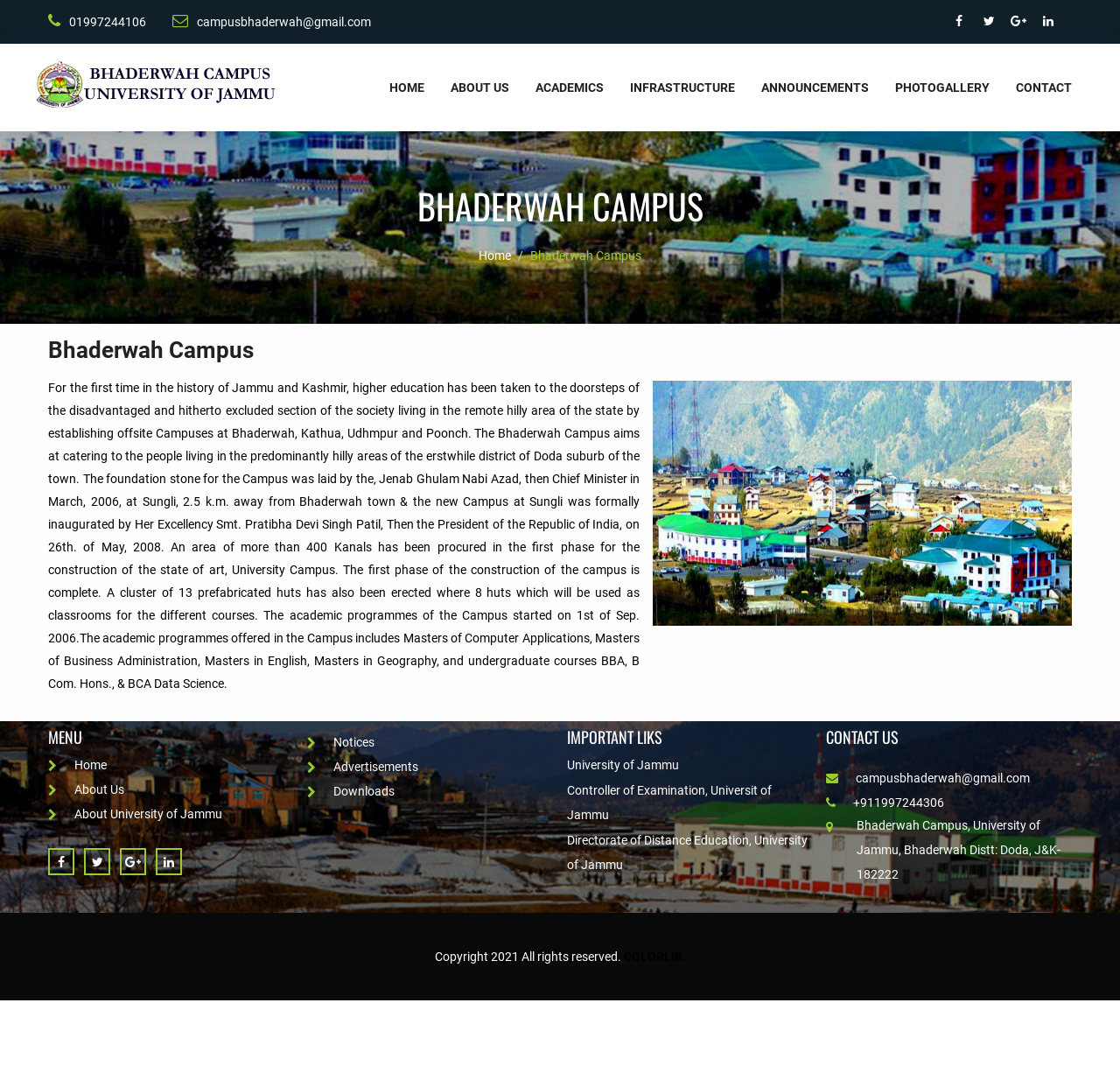Pinpoint the bounding box coordinates of the clickable area needed to execute the instruction: "Check the ANNOUNCEMENTS". The coordinates should be specified as four float numbers between 0 and 1, i.e., [left, top, right, bottom].

[0.656, 0.041, 0.776, 0.122]